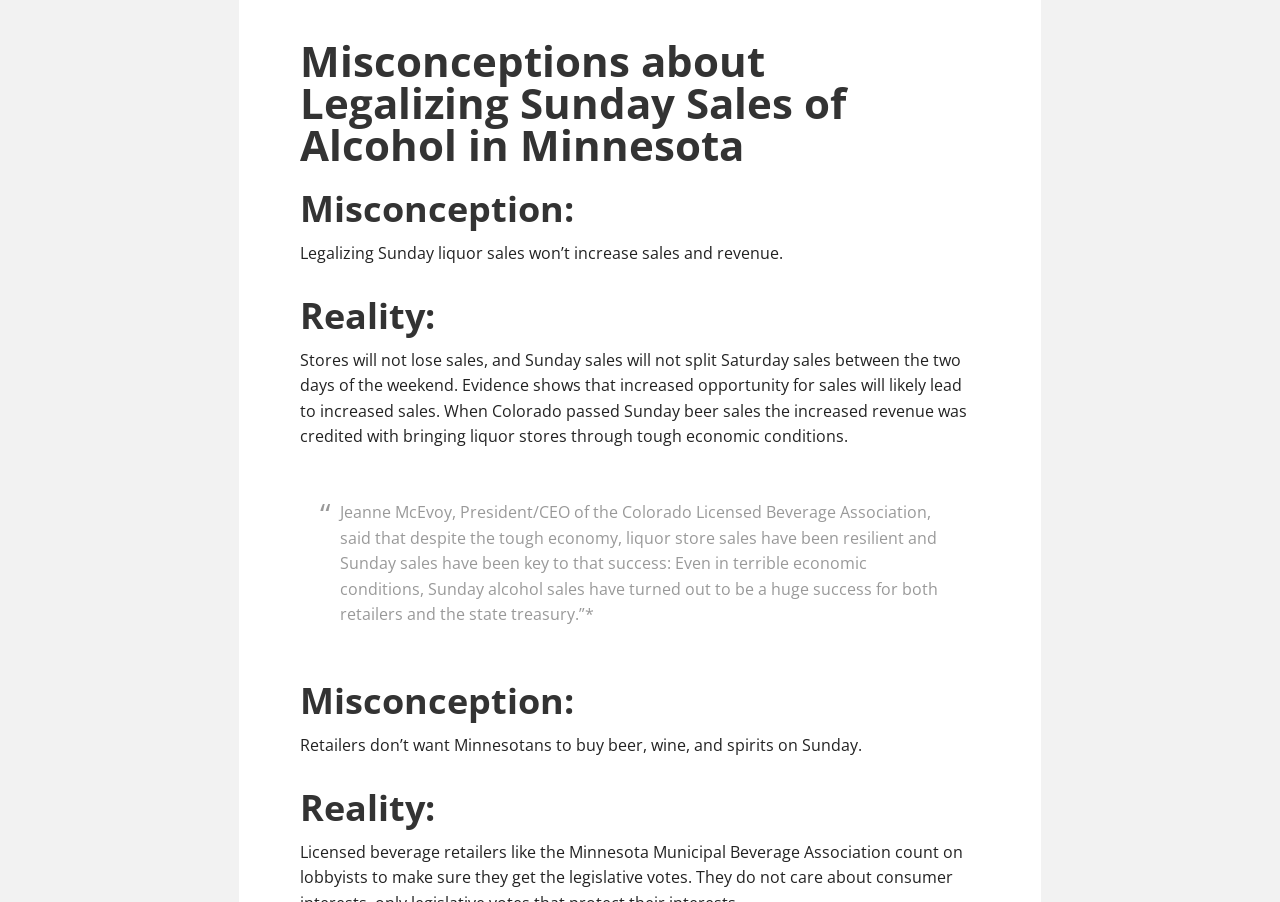With reference to the image, please provide a detailed answer to the following question: Who credited Sunday sales with bringing liquor stores through tough economic conditions?

I found this answer by looking at the blockquote section, which quotes Jeanne McEvoy, President/CEO of the Colorado Licensed Beverage Association, saying that Sunday sales have been key to the success of liquor stores despite tough economic conditions.